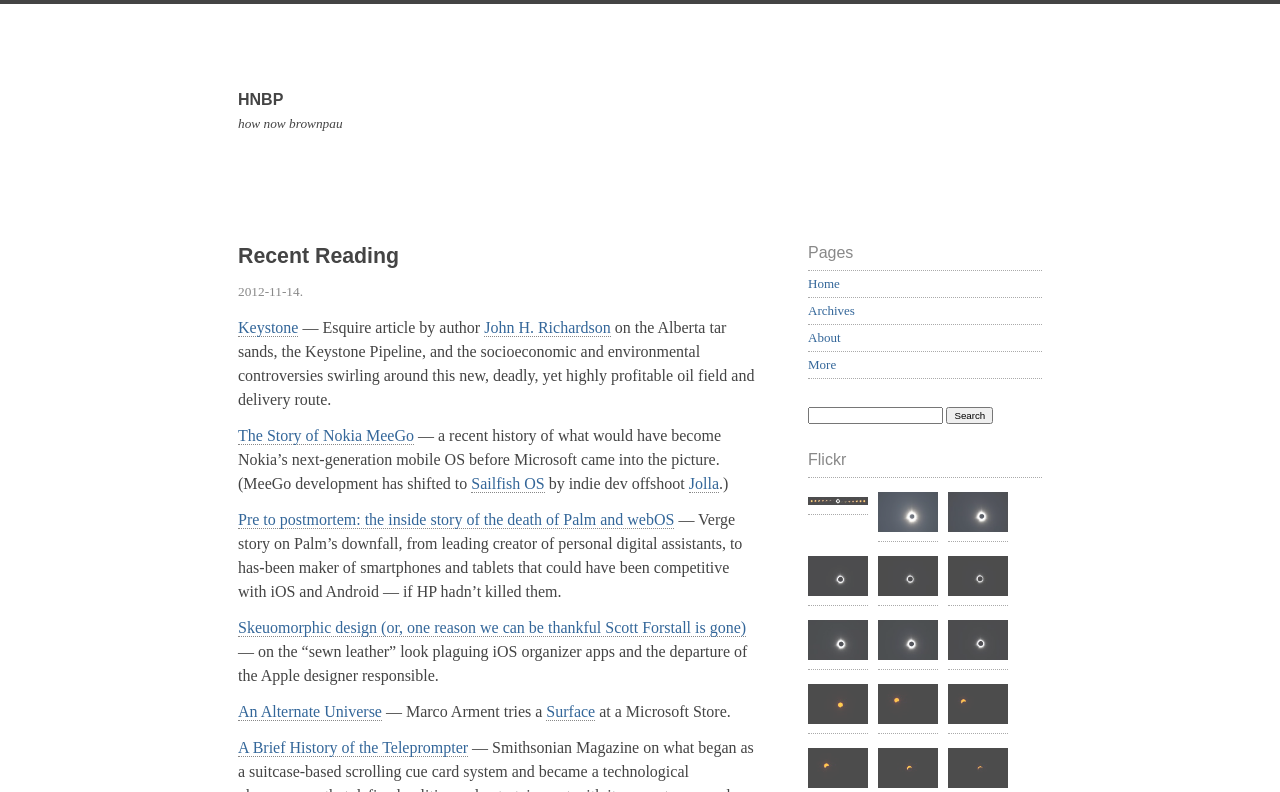Look at the image and answer the question in detail:
What is the purpose of the search bar?

The search bar is located at the top right of the webpage, and it allows users to search for specific content within the website. This can be inferred from the presence of a textbox and a 'Search' button.